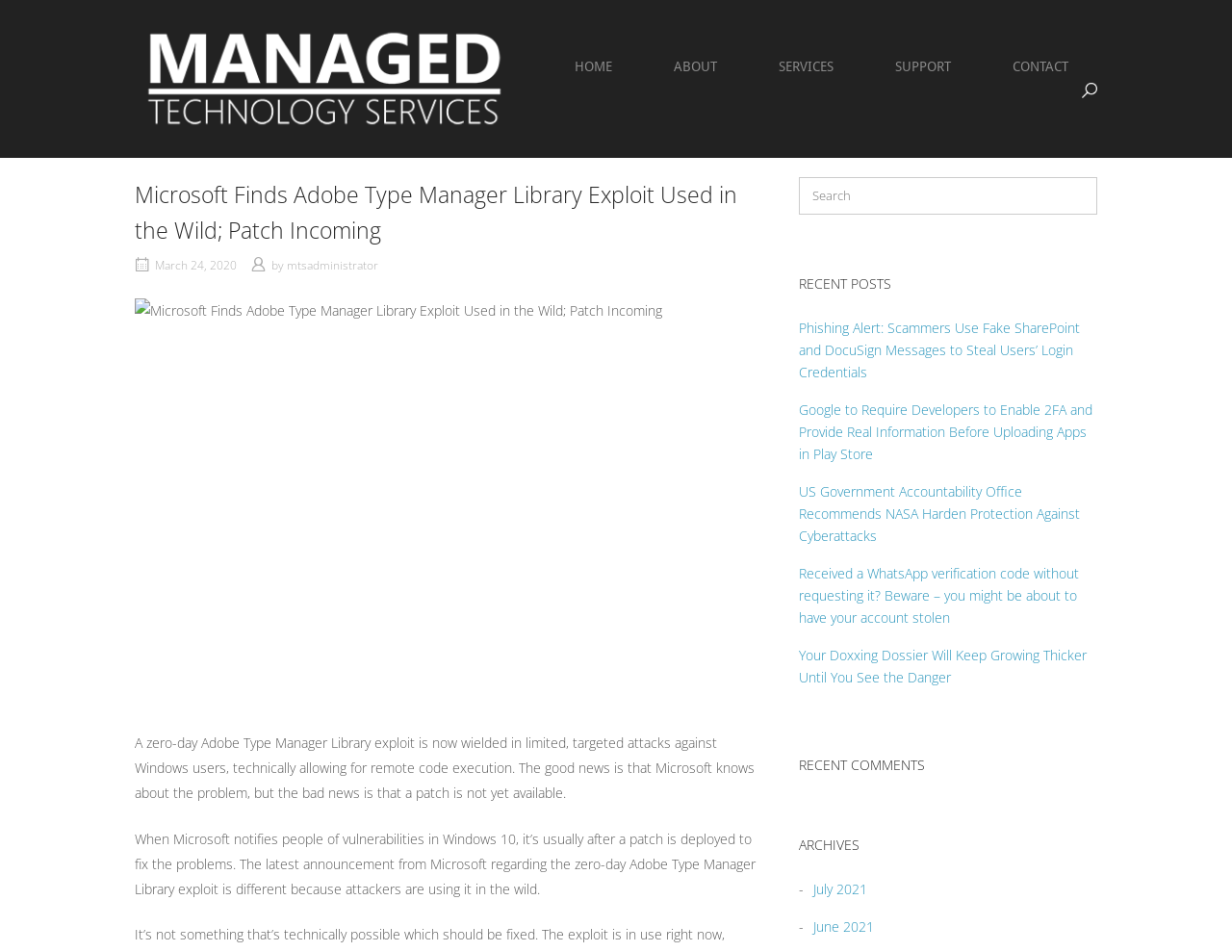Provide the bounding box coordinates for the area that should be clicked to complete the instruction: "View the archives for July 2021".

[0.652, 0.924, 0.704, 0.943]